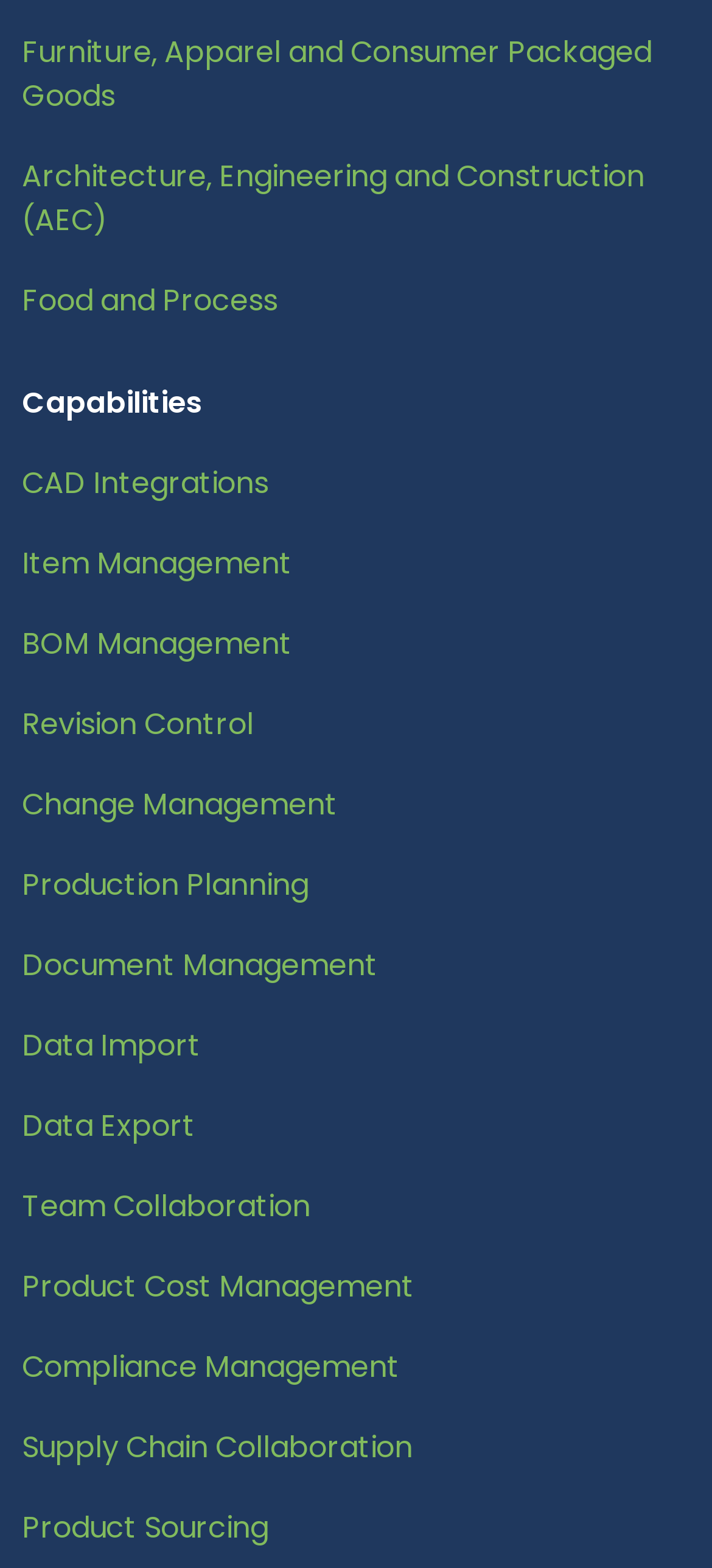Locate the bounding box coordinates of the item that should be clicked to fulfill the instruction: "View Furniture, Apparel and Consumer Packaged Goods".

[0.031, 0.02, 0.915, 0.074]